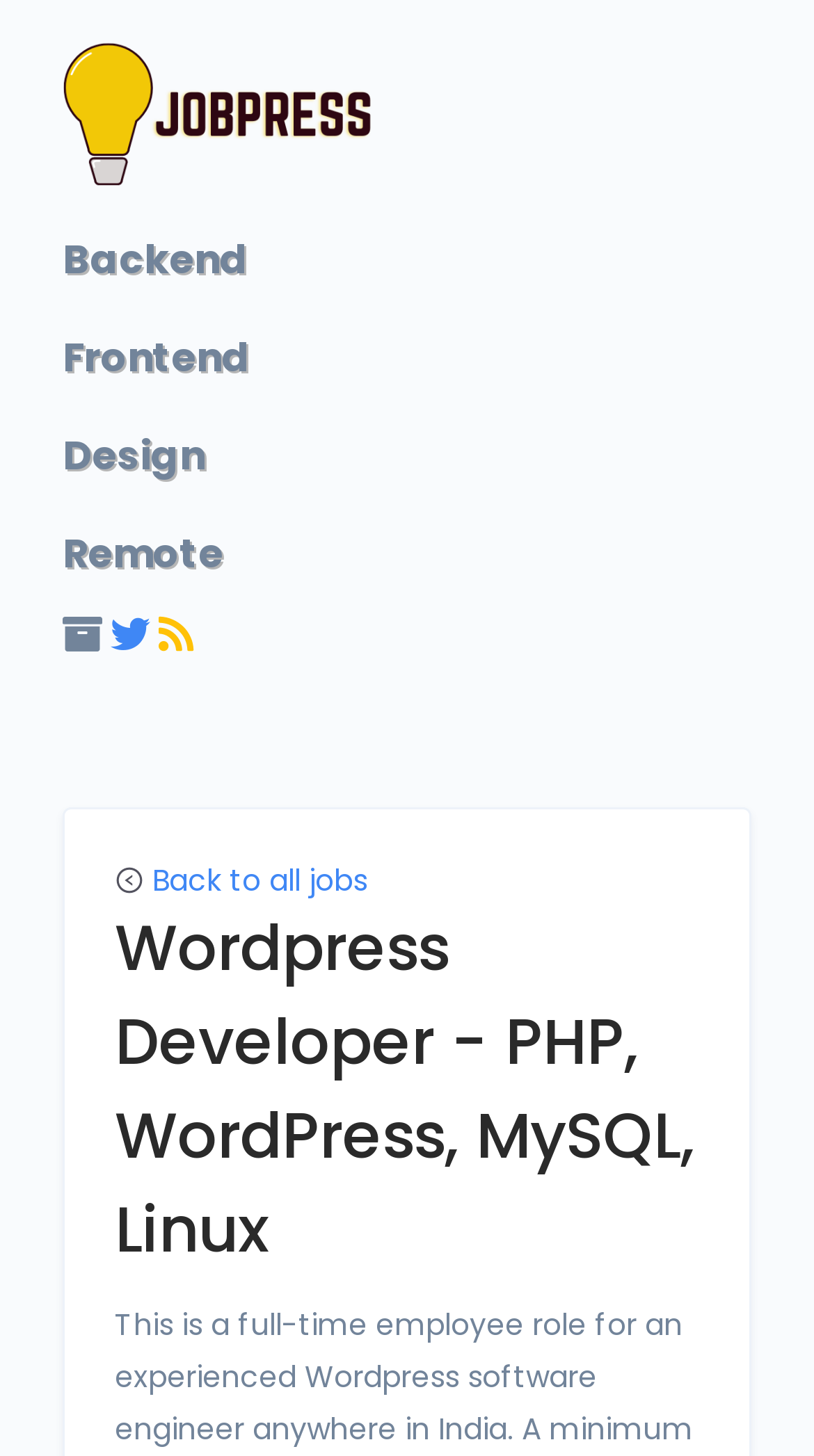Can you show the bounding box coordinates of the region to click on to complete the task described in the instruction: "Click on Frontend"?

[0.077, 0.226, 0.308, 0.265]